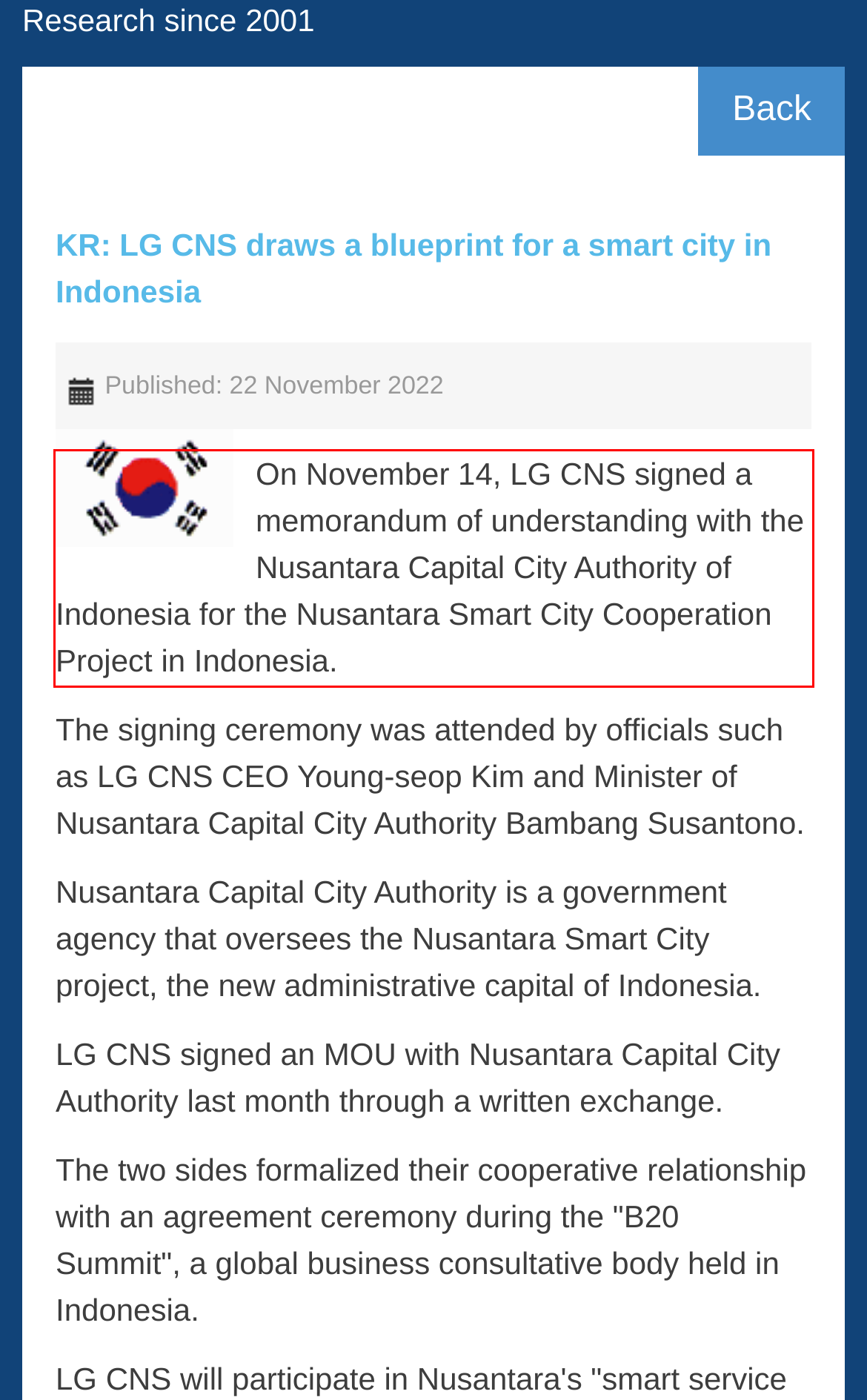Identify and transcribe the text content enclosed by the red bounding box in the given screenshot.

On November 14, LG CNS signed a memorandum of understanding with the Nusantara Capital City Authority of Indonesia for the Nusantara Smart City Cooperation Project in Indonesia.